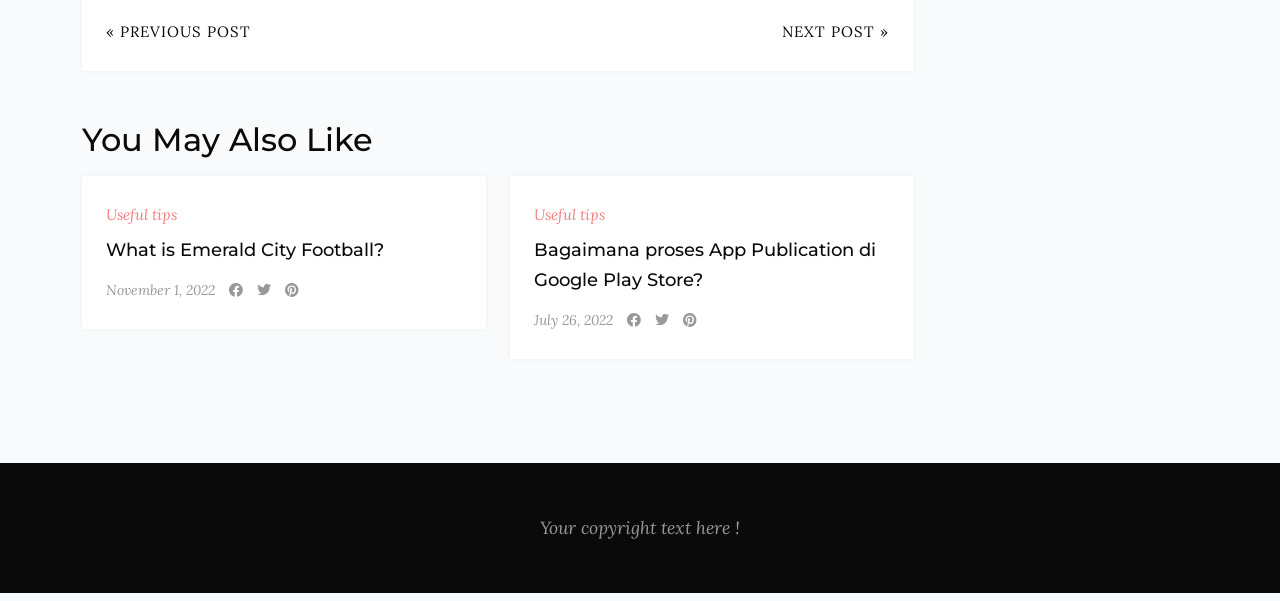Identify the bounding box of the UI element described as follows: "Useful tips". Provide the coordinates as four float numbers in the range of 0 to 1 [left, top, right, bottom].

[0.417, 0.332, 0.472, 0.382]